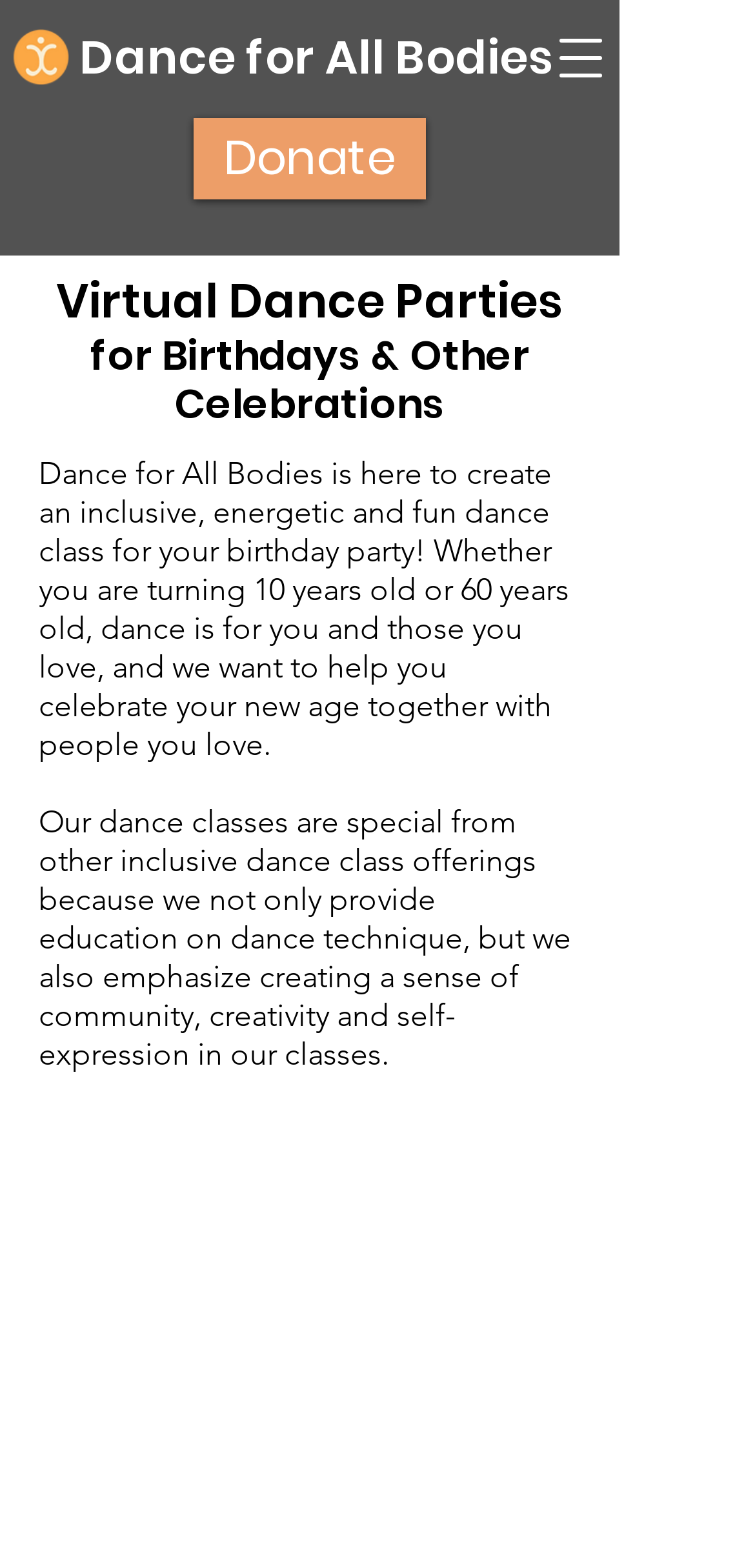Generate a thorough explanation of the webpage's elements.

The webpage is about Virtual, inclusive dance parties for birthdays and other celebrations. At the top left, there is a logo of "Dance for All Bodies" (DFAB) and a link to the organization's main page. Next to the logo, there is a "Donate" button. On the top right, there is a button to open a navigation menu.

Below the top section, there are two headings that read "Virtual Dance Parties" and "for Birthdays & Other Celebrations" respectively, which are centered on the page. 

Under the headings, there is a paragraph of text that explains the purpose of Dance for All Bodies, which is to create an inclusive, energetic, and fun dance class for birthday parties. The text also mentions that the organization wants to help people celebrate their birthdays with their loved ones.

Below this paragraph, there is another paragraph of text that highlights what makes Dance for All Bodies' dance classes special, which is the emphasis on creating a sense of community, creativity, and self-expression in addition to teaching dance techniques.

There are also several empty headings scattered throughout the page, but they do not contain any text.